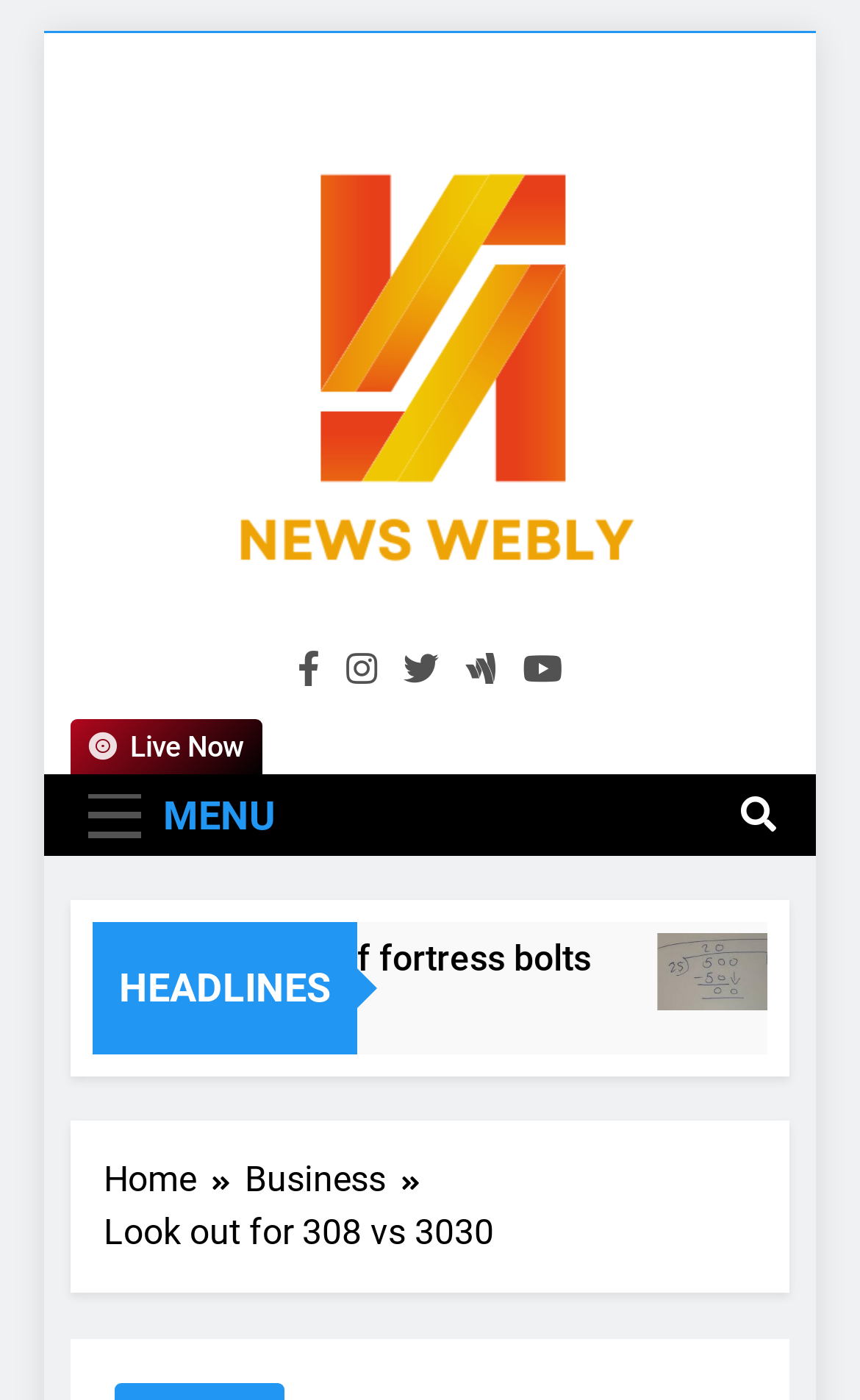Please provide a detailed answer to the question below by examining the image:
What is the purpose of the button with a '' icon?

The purpose of the button with a '' icon is to open the MENU, which is indicated by the button's text 'MENU' and its bounding box coordinate of [0.082, 0.554, 0.341, 0.611].